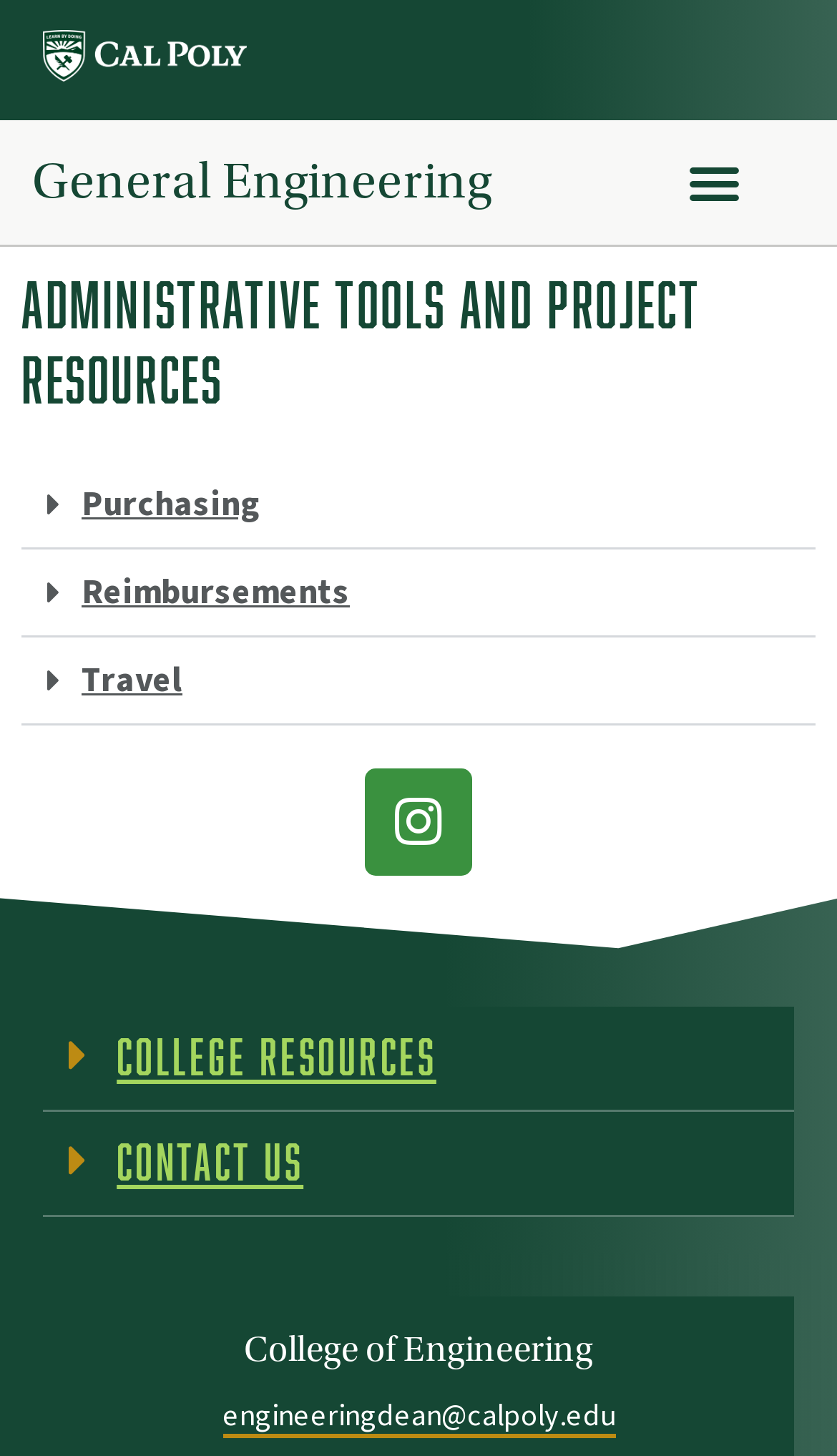Locate the bounding box coordinates of the area that needs to be clicked to fulfill the following instruction: "View General Engineering page". The coordinates should be in the format of four float numbers between 0 and 1, namely [left, top, right, bottom].

[0.038, 0.104, 0.587, 0.144]